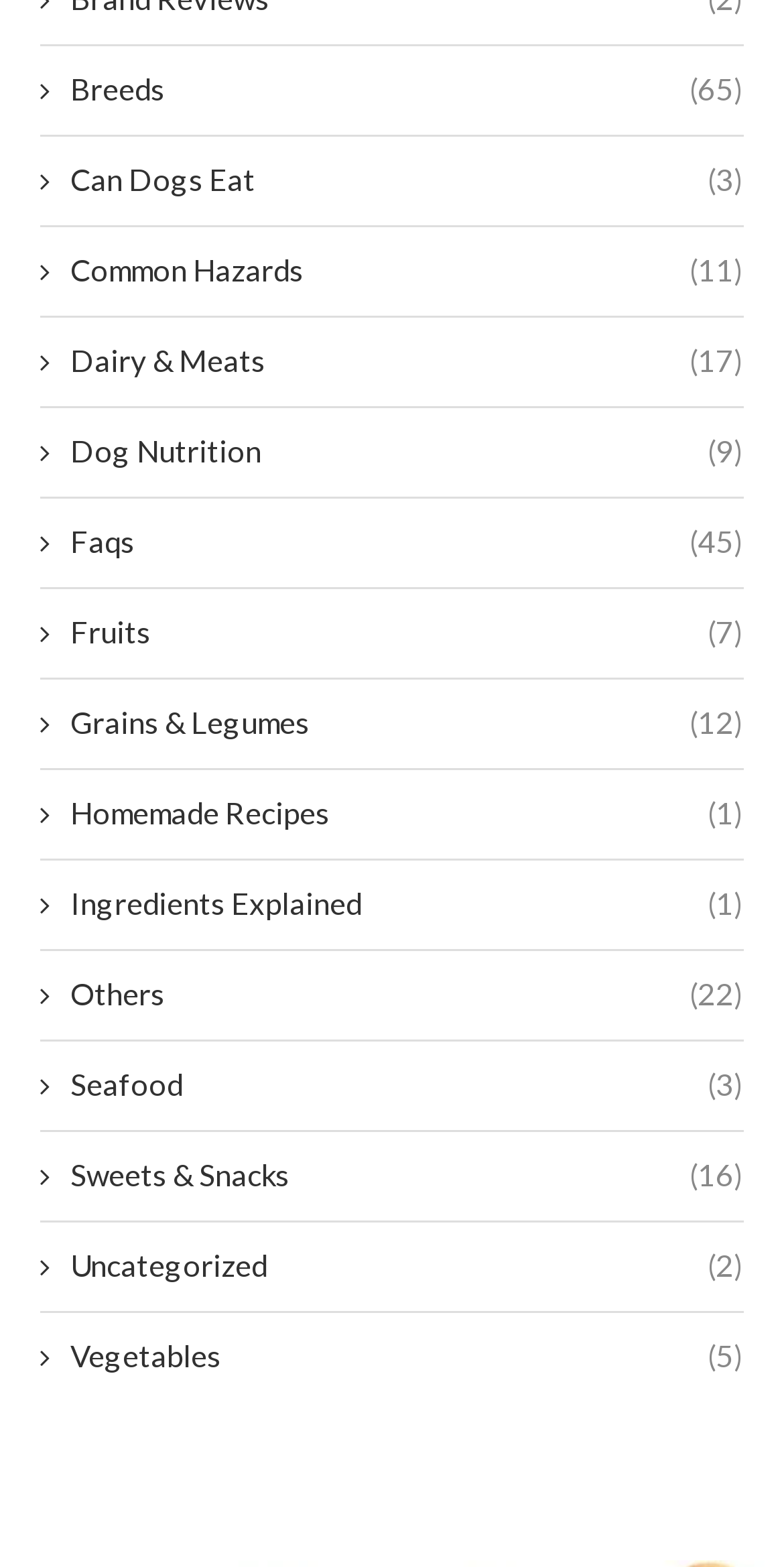Locate the bounding box of the UI element based on this description: "Sweets & Snacks (16)". Provide four float numbers between 0 and 1 as [left, top, right, bottom].

[0.051, 0.739, 0.949, 0.766]